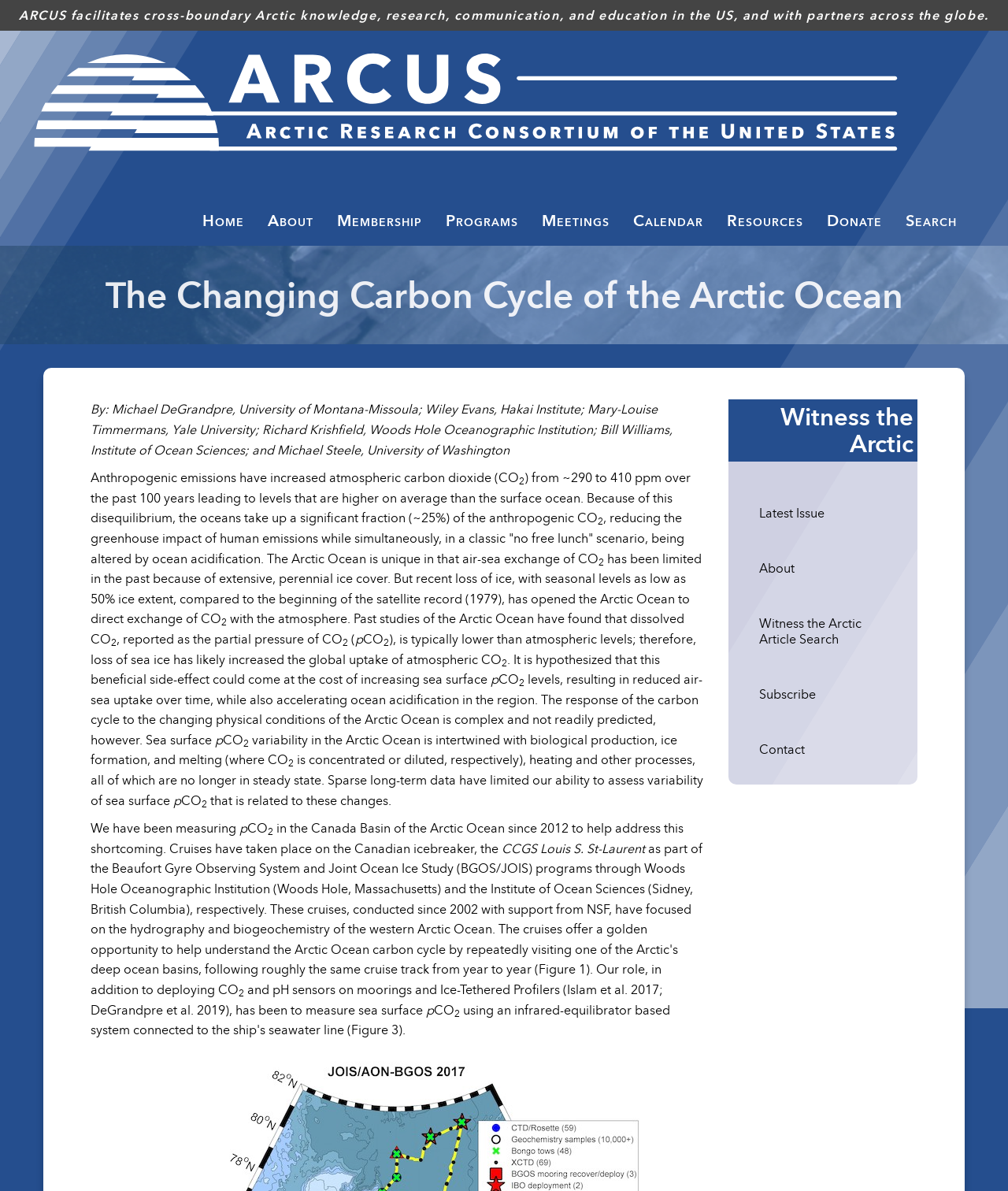Please mark the clickable region by giving the bounding box coordinates needed to complete this instruction: "Search for something".

[0.887, 0.169, 0.961, 0.202]